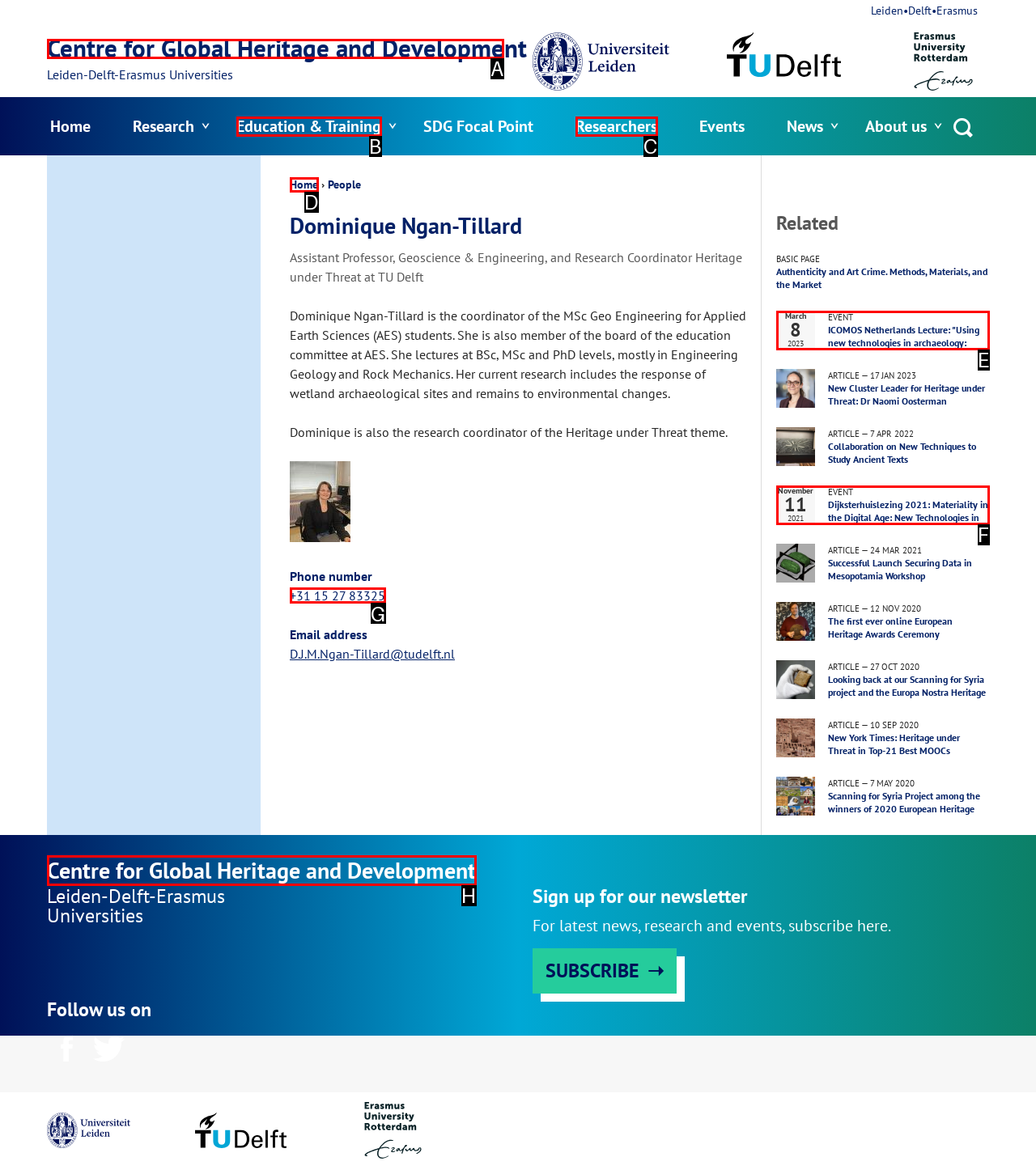Choose the letter of the option you need to click to Contact Dominique Ngan-Tillard via phone. Answer with the letter only.

G